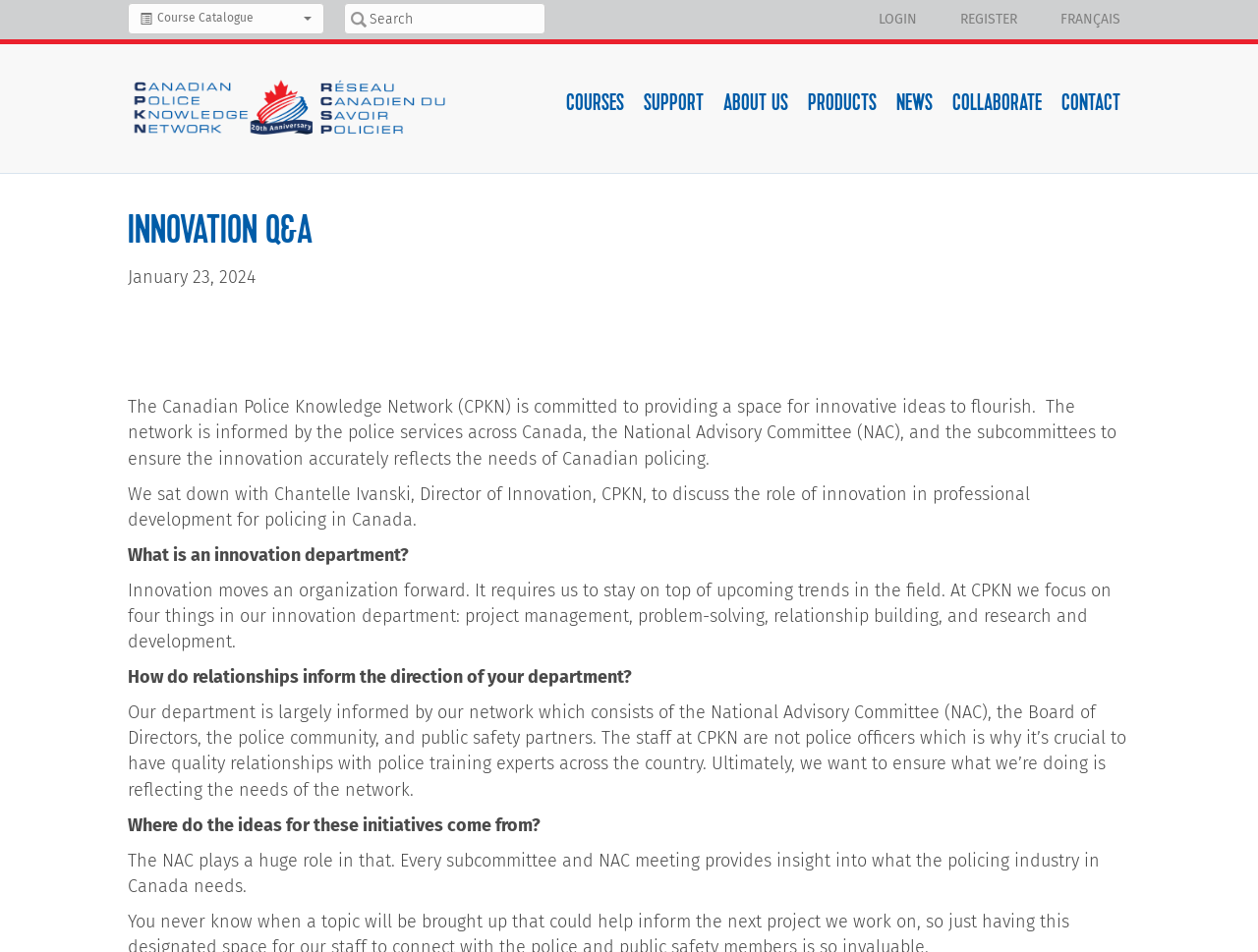Using the details in the image, give a detailed response to the question below:
What is the role of the National Advisory Committee (NAC) in the innovation department?

The role of the NAC is mentioned in the StaticText element 'The NAC plays a huge role in that. Every subcommittee and NAC meeting provides insight into what the policing industry in Canada needs.' which is located in the HeaderAsNonLandmark section of the webpage.